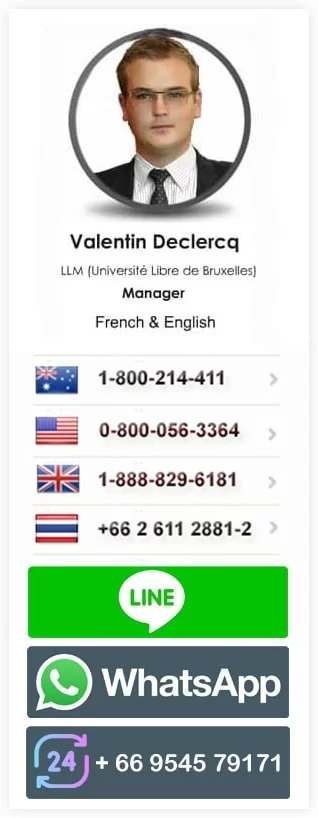What are the two popular messaging platforms mentioned for easy communication?
Use the image to give a comprehensive and detailed response to the question.

The caption highlights the use of recognizable icons for popular messaging platforms, specifically mentioning LINE and WhatsApp, to encourage easy and instant communication with Valentin Declerq.